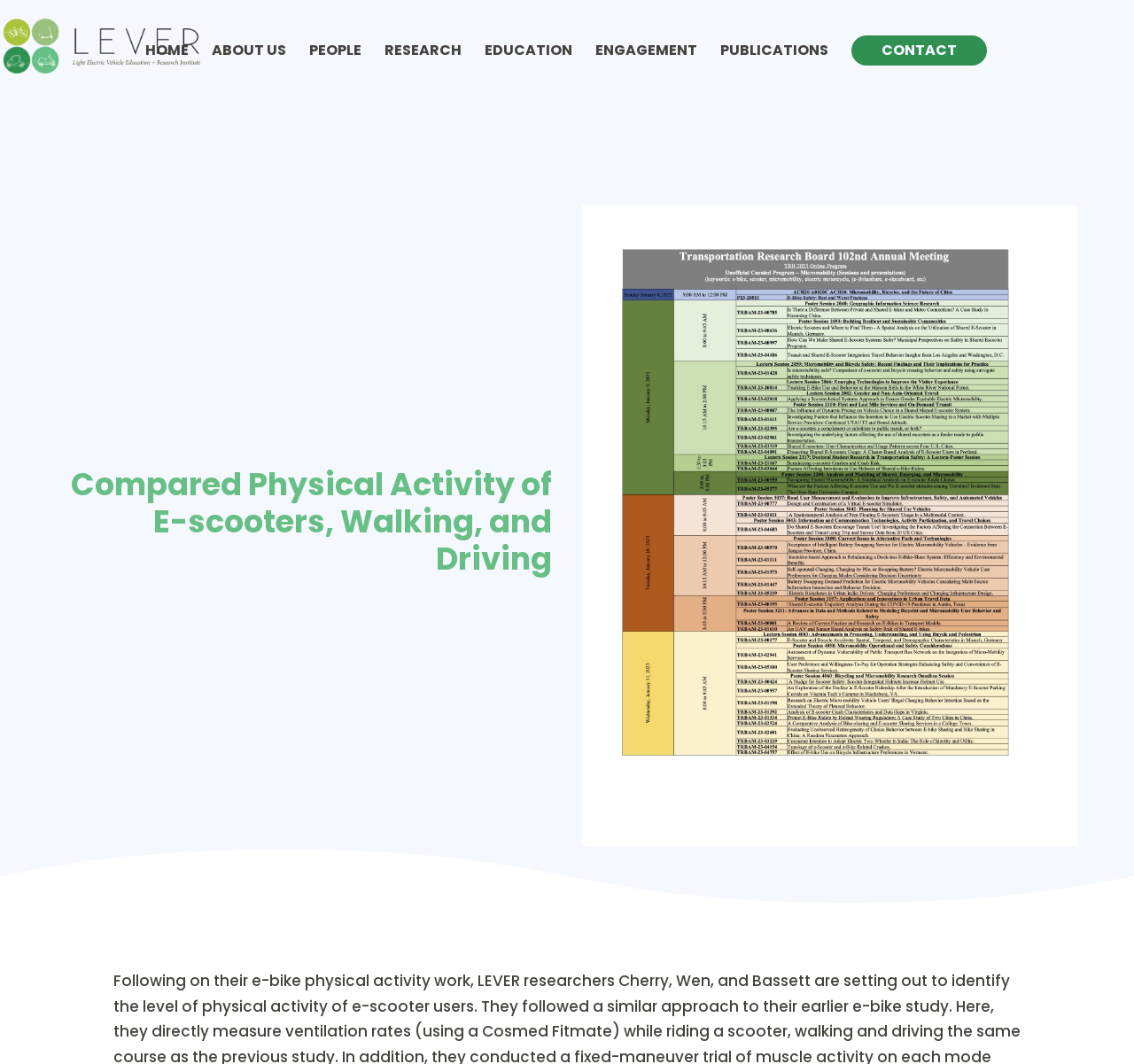Where is the 'CONTACT' link located?
Please use the visual content to give a single word or phrase answer.

Right side of the navigation bar